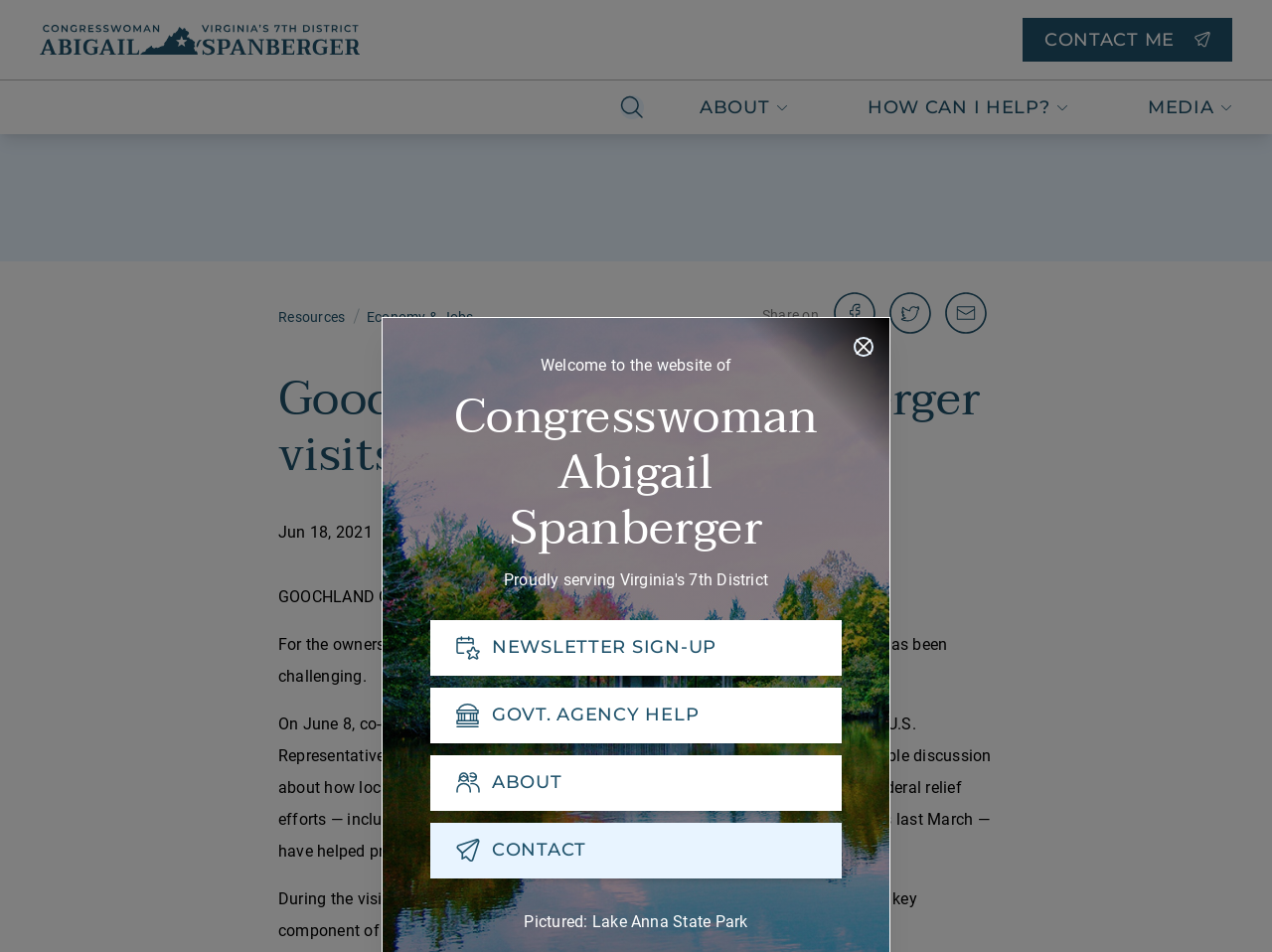What is the name of the state park?
Provide a detailed answer to the question using information from the image.

I found the answer by looking at the StaticText 'Pictured: Lake Anna State Park' which is located near the top of the webpage, indicating that the state park being referred to is Lake Anna State Park.